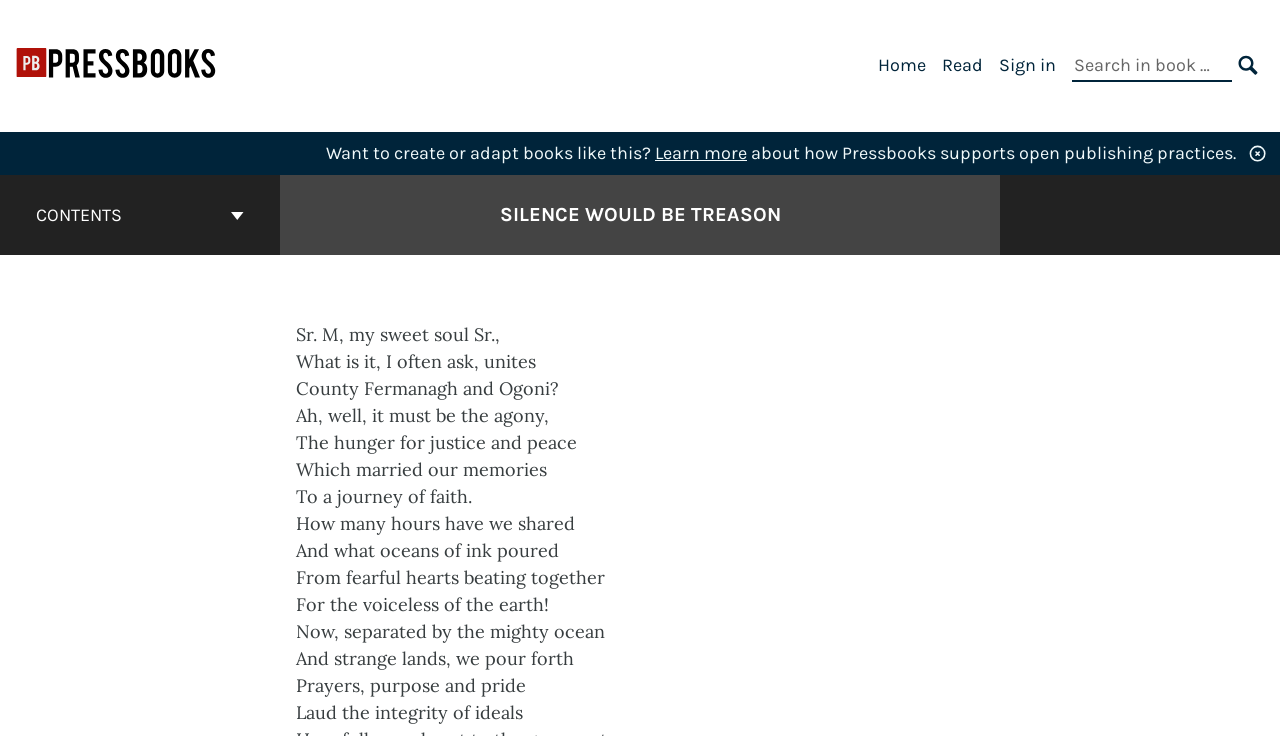What is the name of the book?
Give a single word or phrase as your answer by examining the image.

Silence Would Be Treason